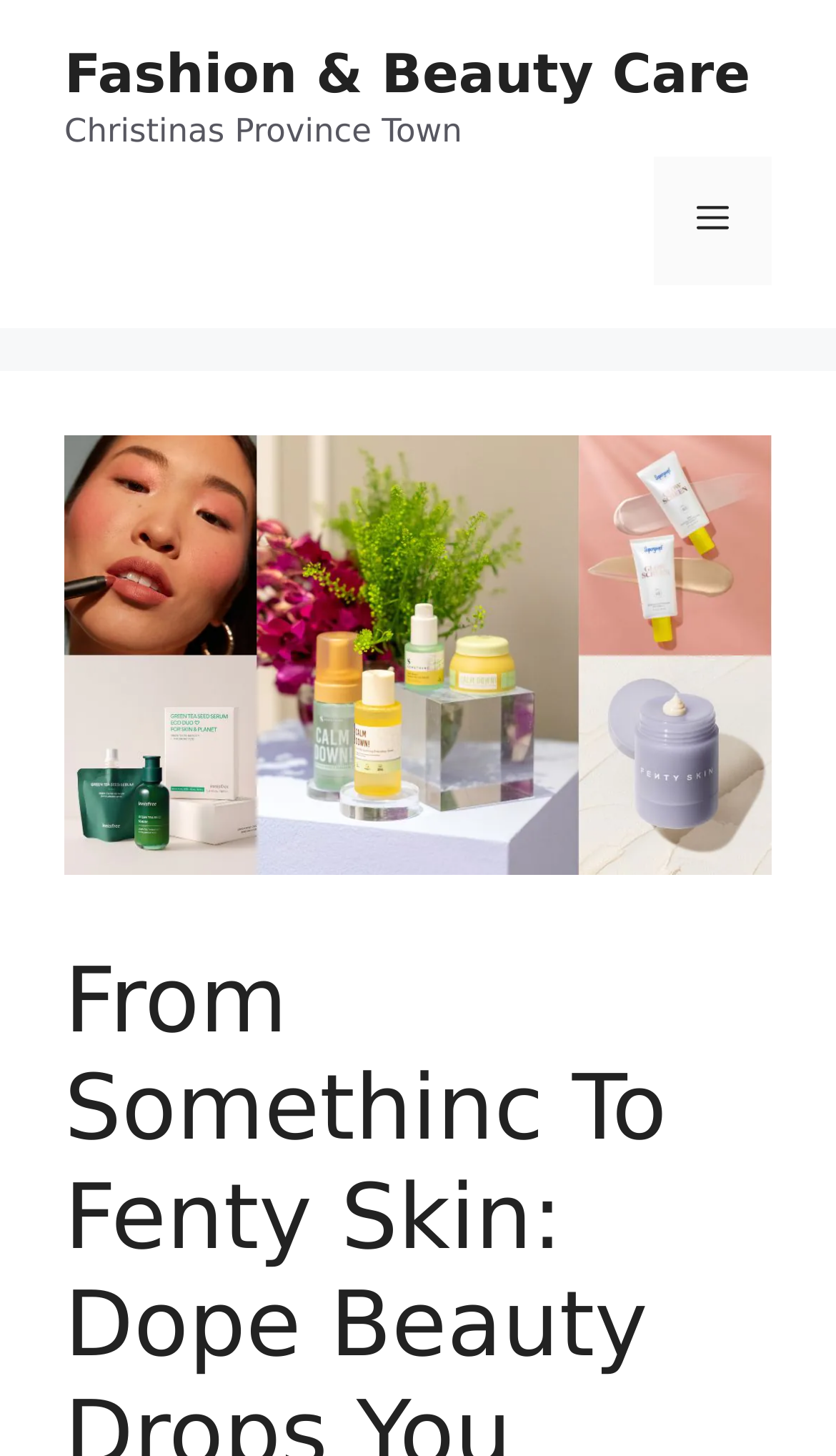Generate the title text from the webpage.

From Somethinc To Fenty Skin: Dope Beauty Drops You Gotta Cop!